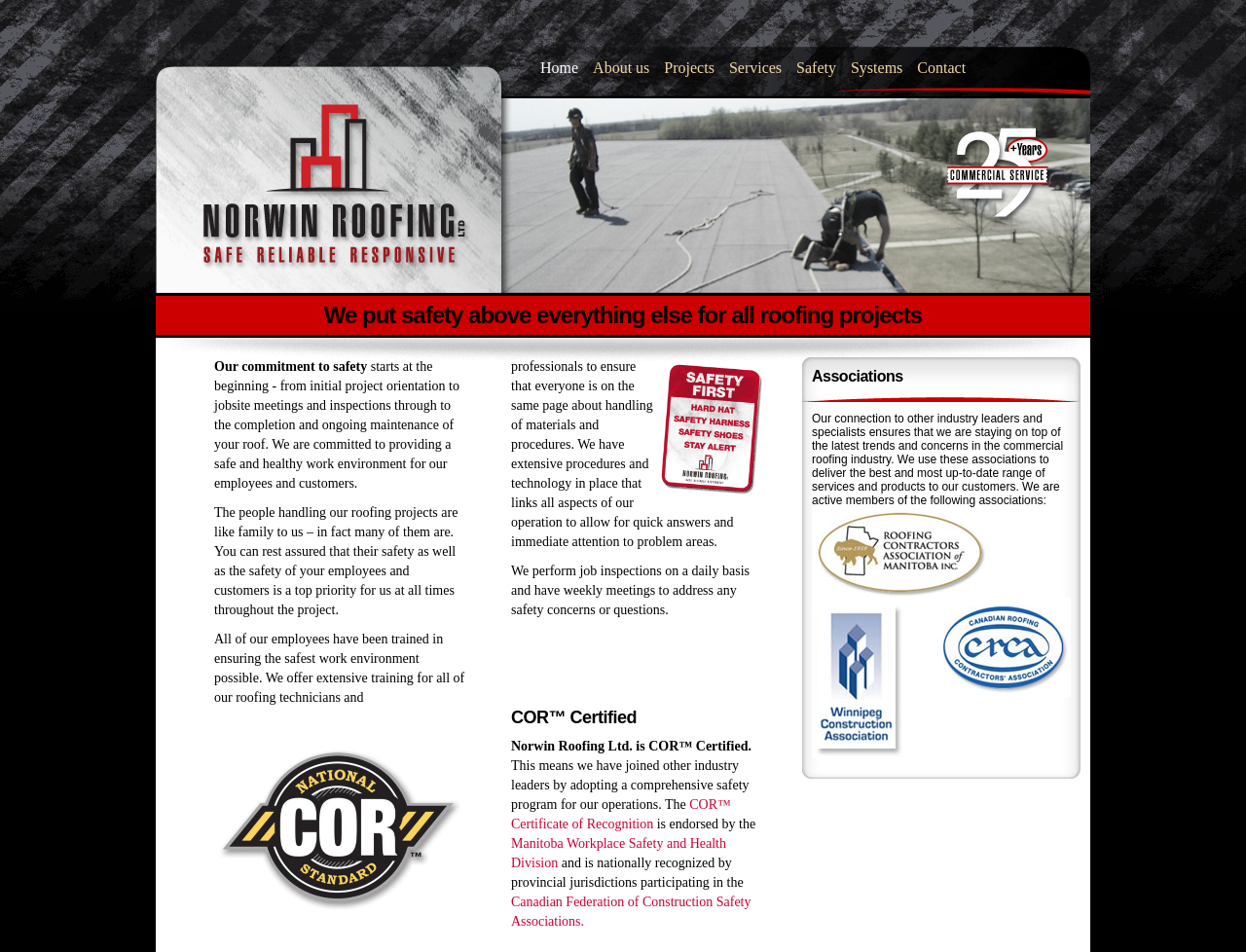By analyzing the image, answer the following question with a detailed response: What is the company's top concern?

Based on the webpage's title and the content, it is clear that the company's top concern is safety. The title 'Safety Is Our Top Concern | Norwin Roofing Ltd' and the heading 'We put safety above everything else for all roofing projects' both emphasize the importance of safety to the company.